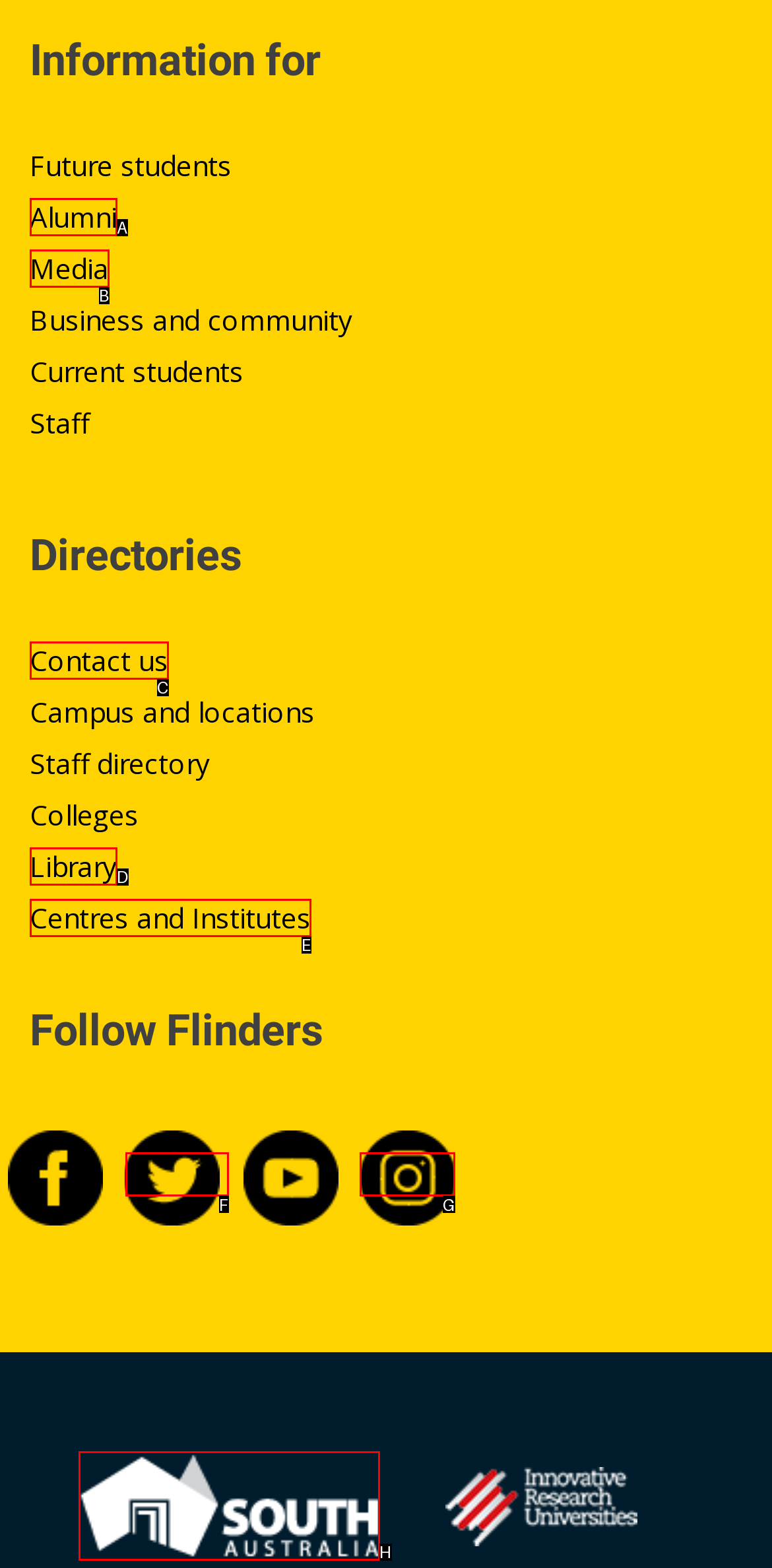Identify the option that best fits this description: alt="Brand SA logo"
Answer with the appropriate letter directly.

H